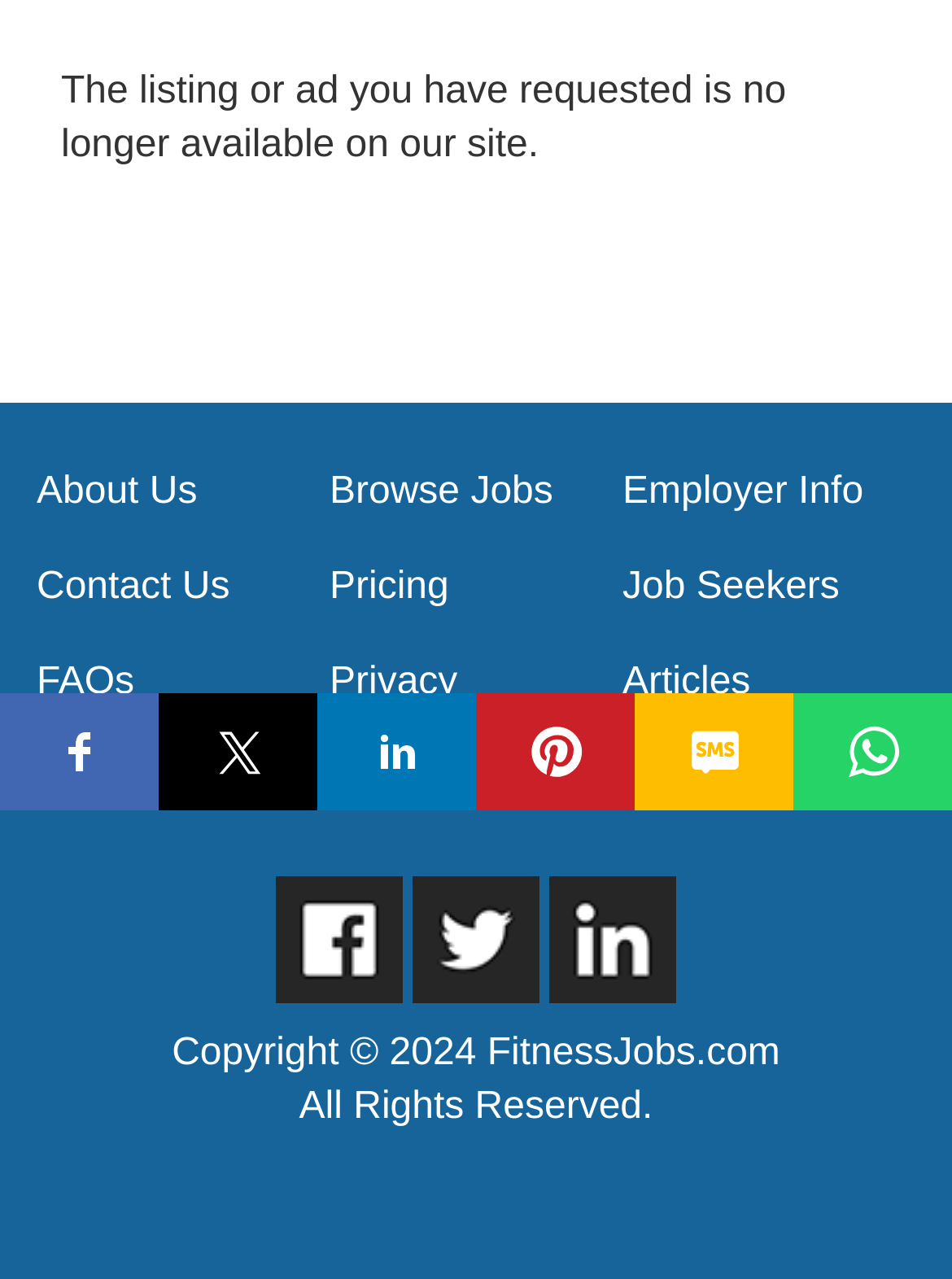Based on the element description "Terms", predict the bounding box coordinates of the UI element.

[0.346, 0.591, 0.458, 0.624]